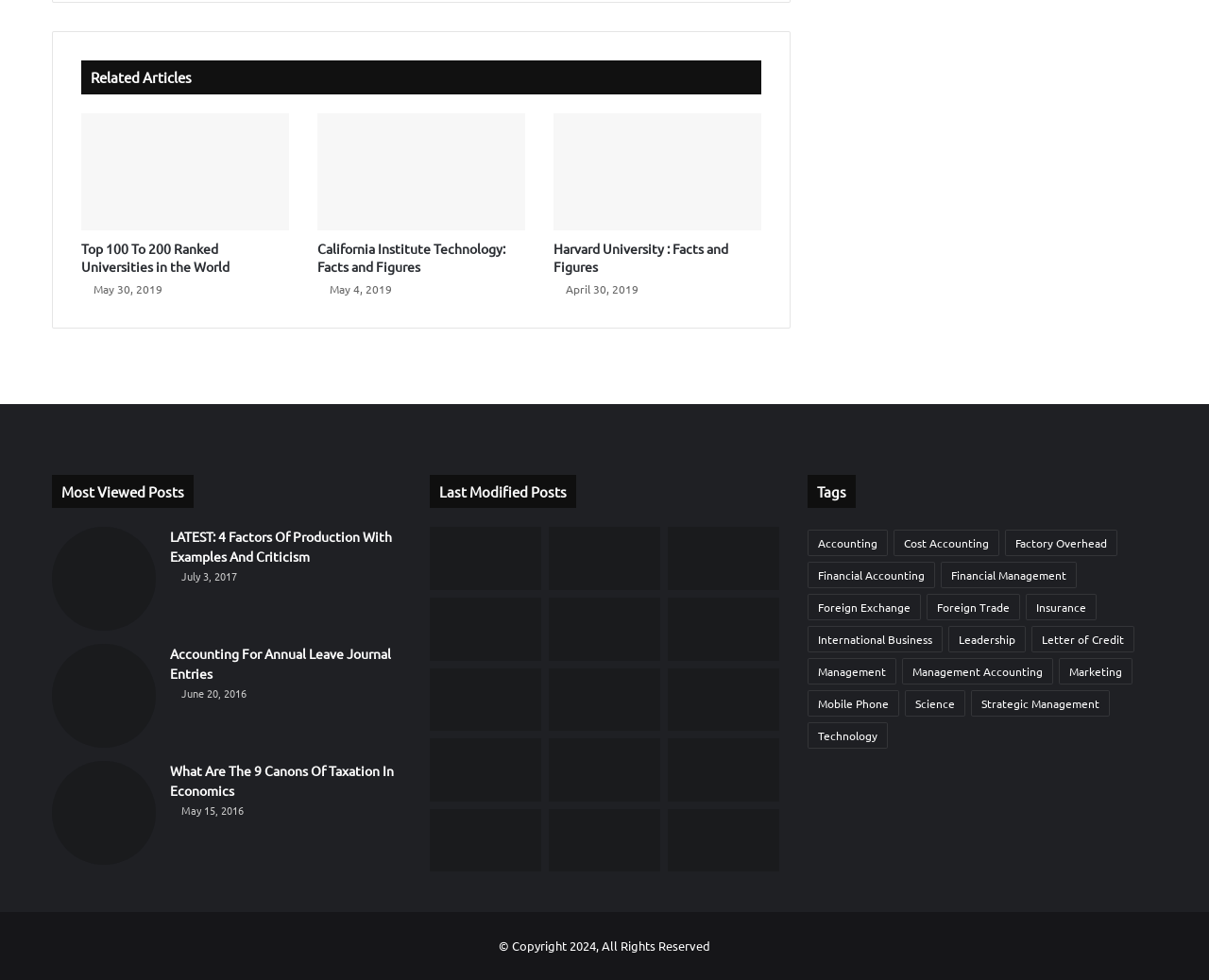Identify the bounding box for the described UI element. Provide the coordinates in (top-left x, top-left y, bottom-right x, bottom-right y) format with values ranging from 0 to 1: Factory Overhead

[0.831, 0.541, 0.924, 0.568]